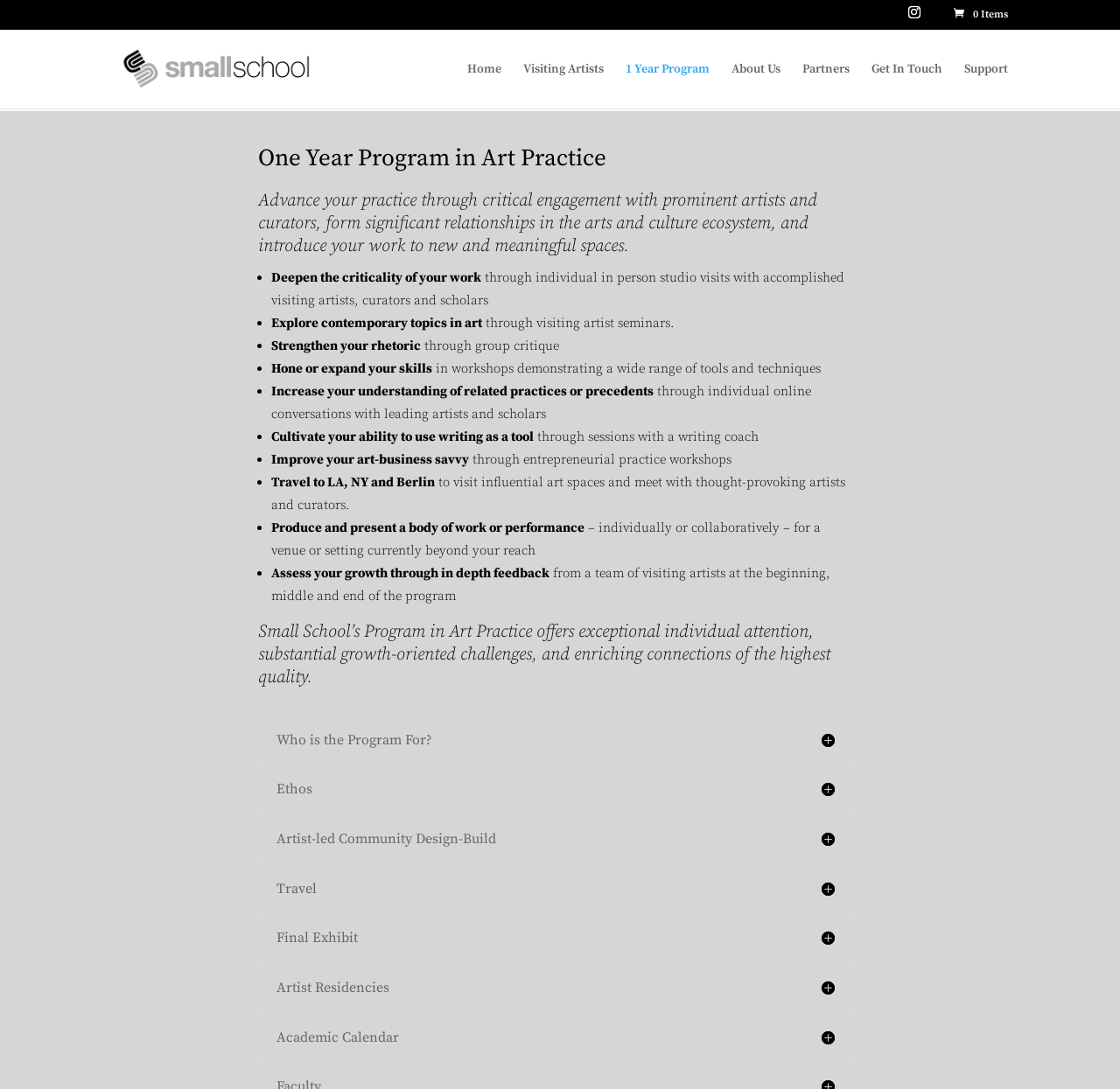Point out the bounding box coordinates of the section to click in order to follow this instruction: "Click the 'Support' link".

[0.861, 0.057, 0.9, 0.099]